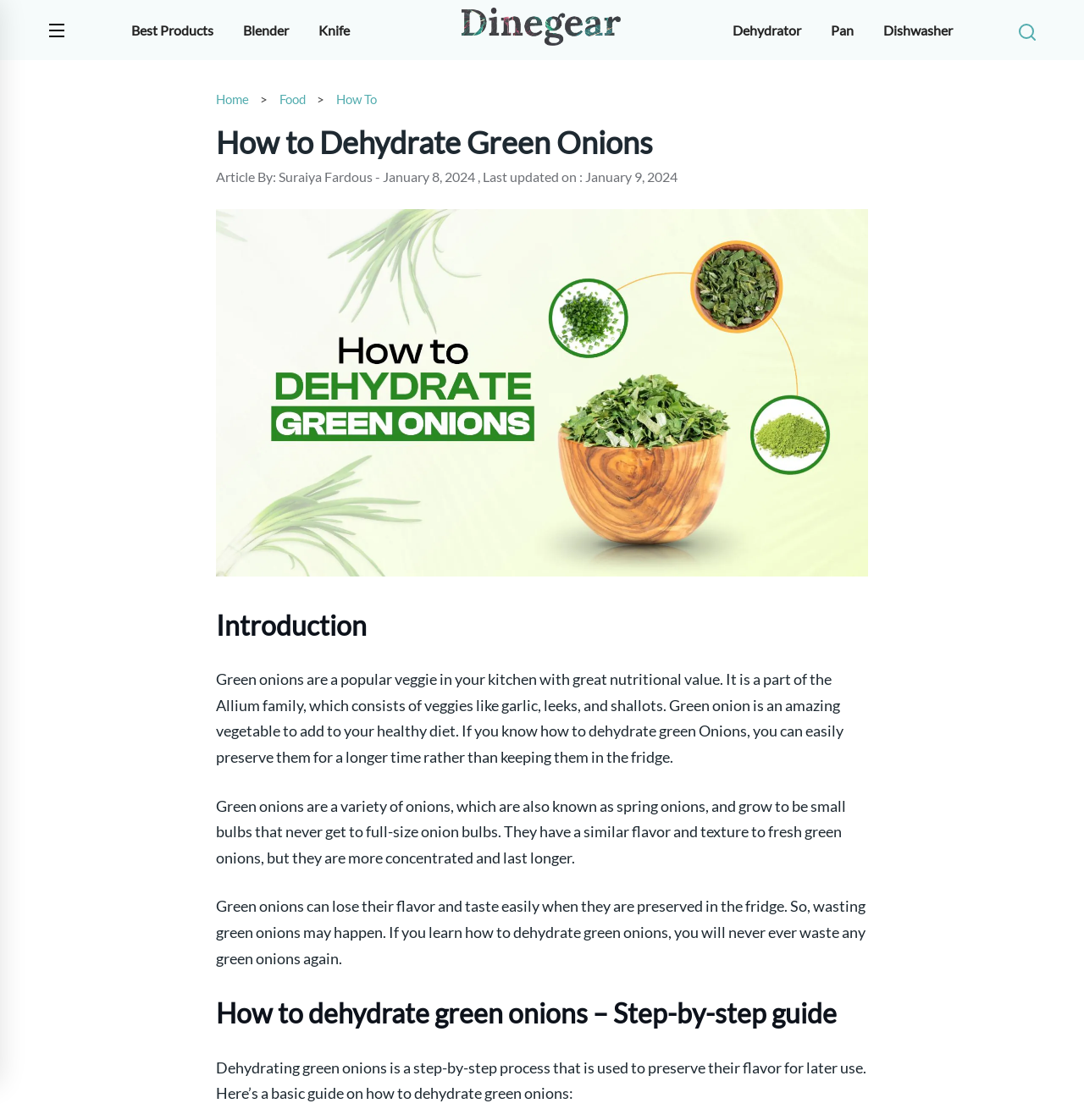Provide a brief response using a word or short phrase to this question:
How many headings are there on the webpage?

3